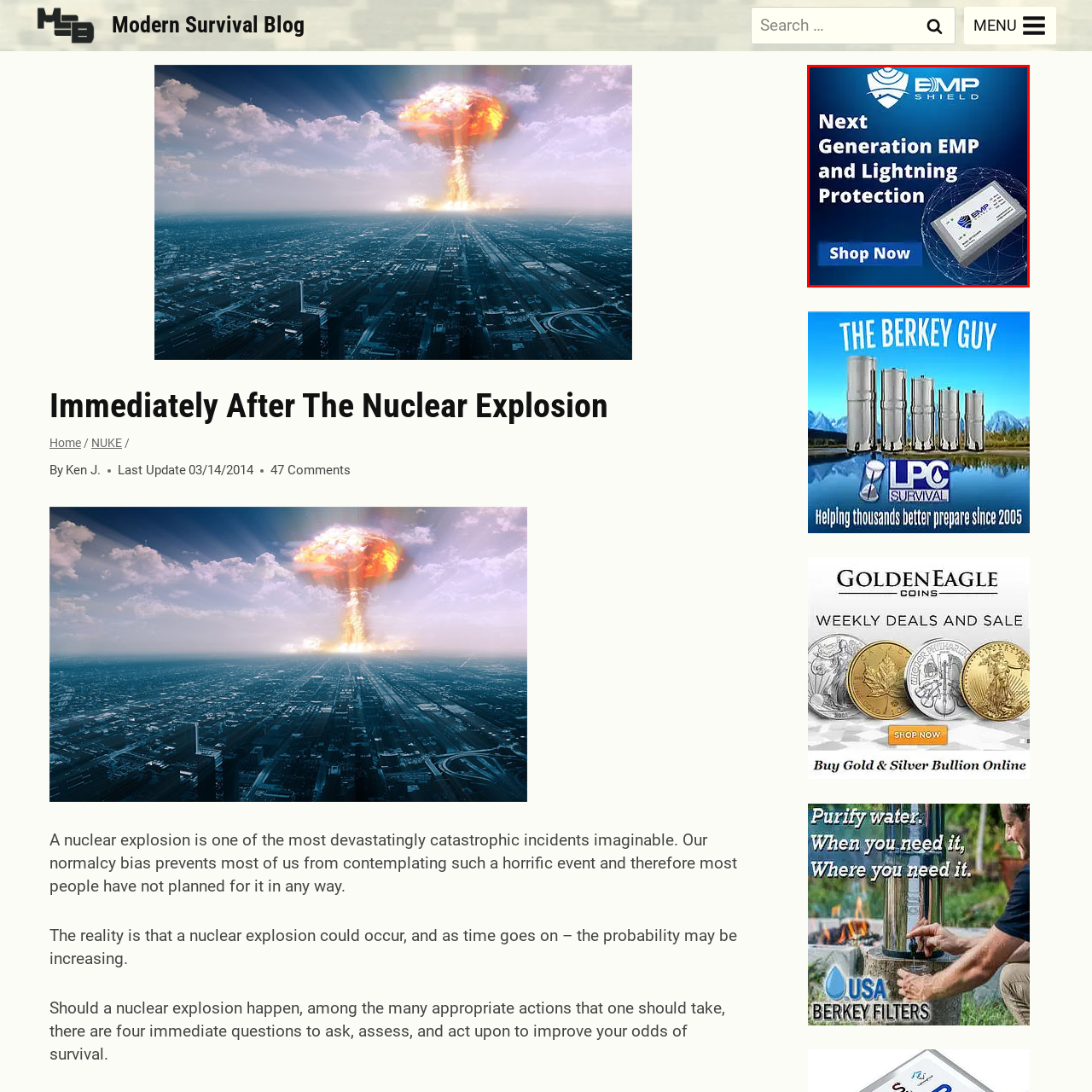Refer to the image marked by the red boundary and provide a single word or phrase in response to the question:
What is the call-to-action in the advertisement?

Shop Now